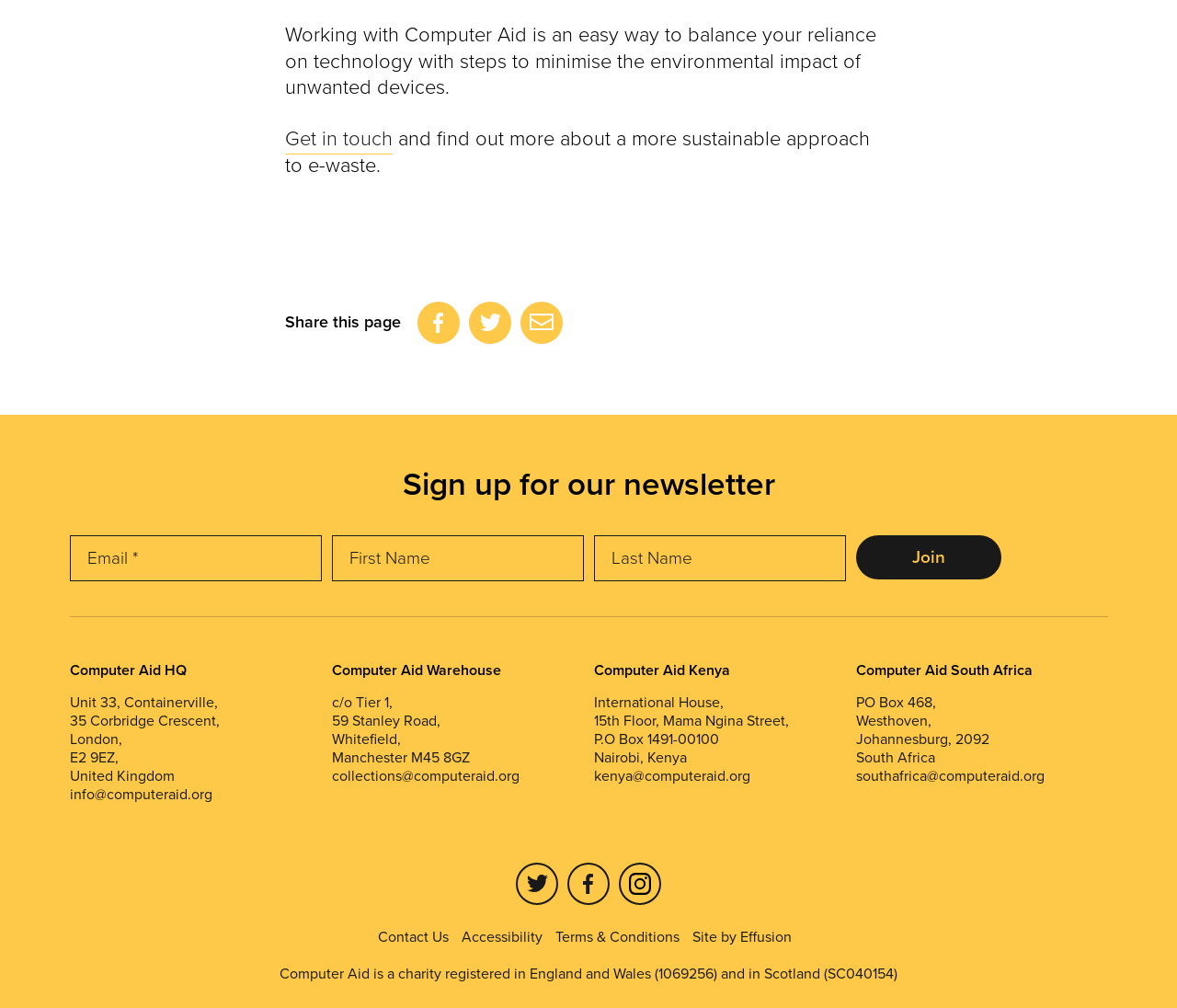Provide the bounding box coordinates of the section that needs to be clicked to accomplish the following instruction: "Share on facebook."

[0.355, 0.299, 0.391, 0.341]